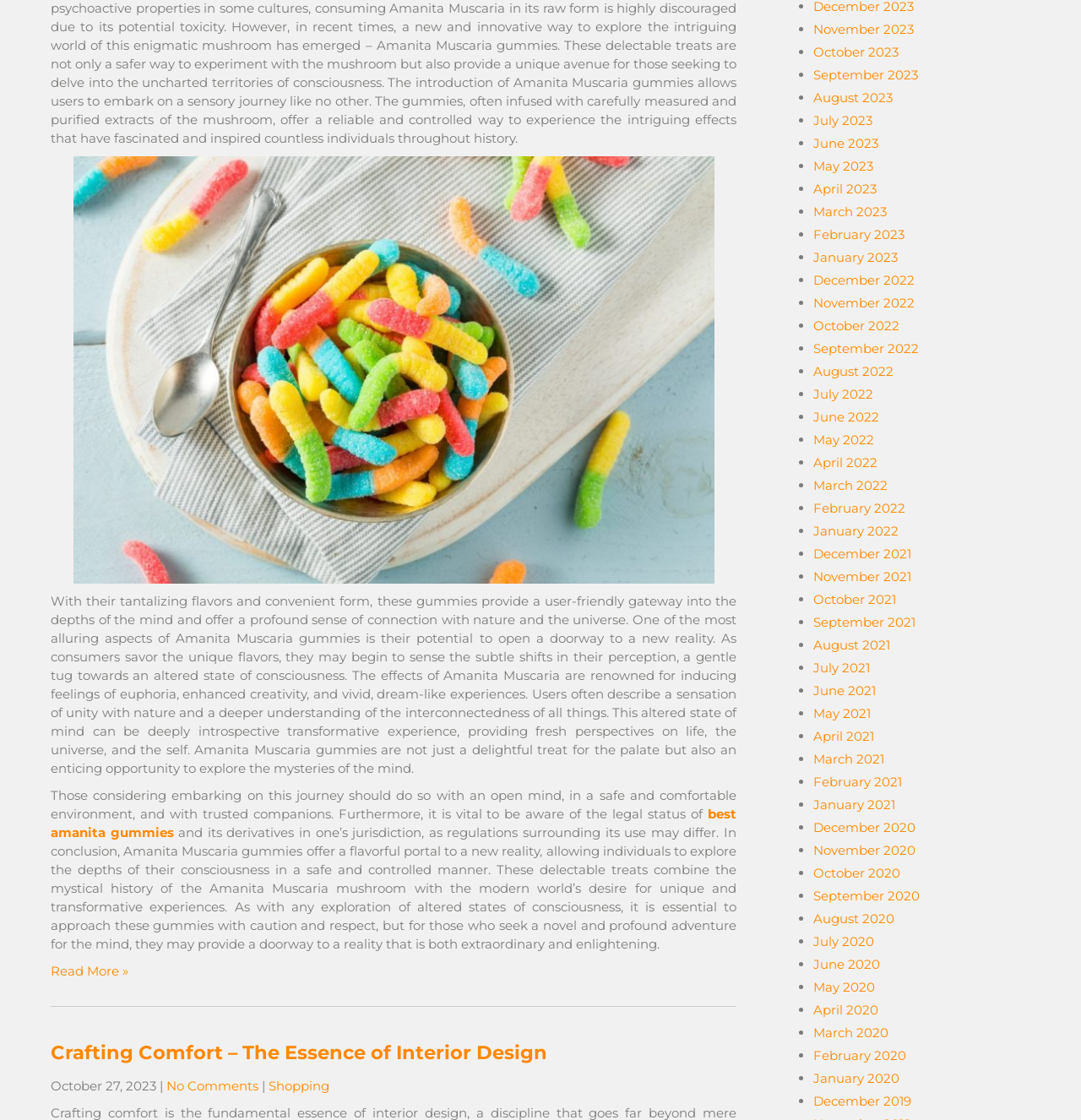Specify the bounding box coordinates of the element's area that should be clicked to execute the given instruction: "Explore the article Crafting Comfort – The Essence of Interior Design". The coordinates should be four float numbers between 0 and 1, i.e., [left, top, right, bottom].

[0.047, 0.929, 0.506, 0.95]